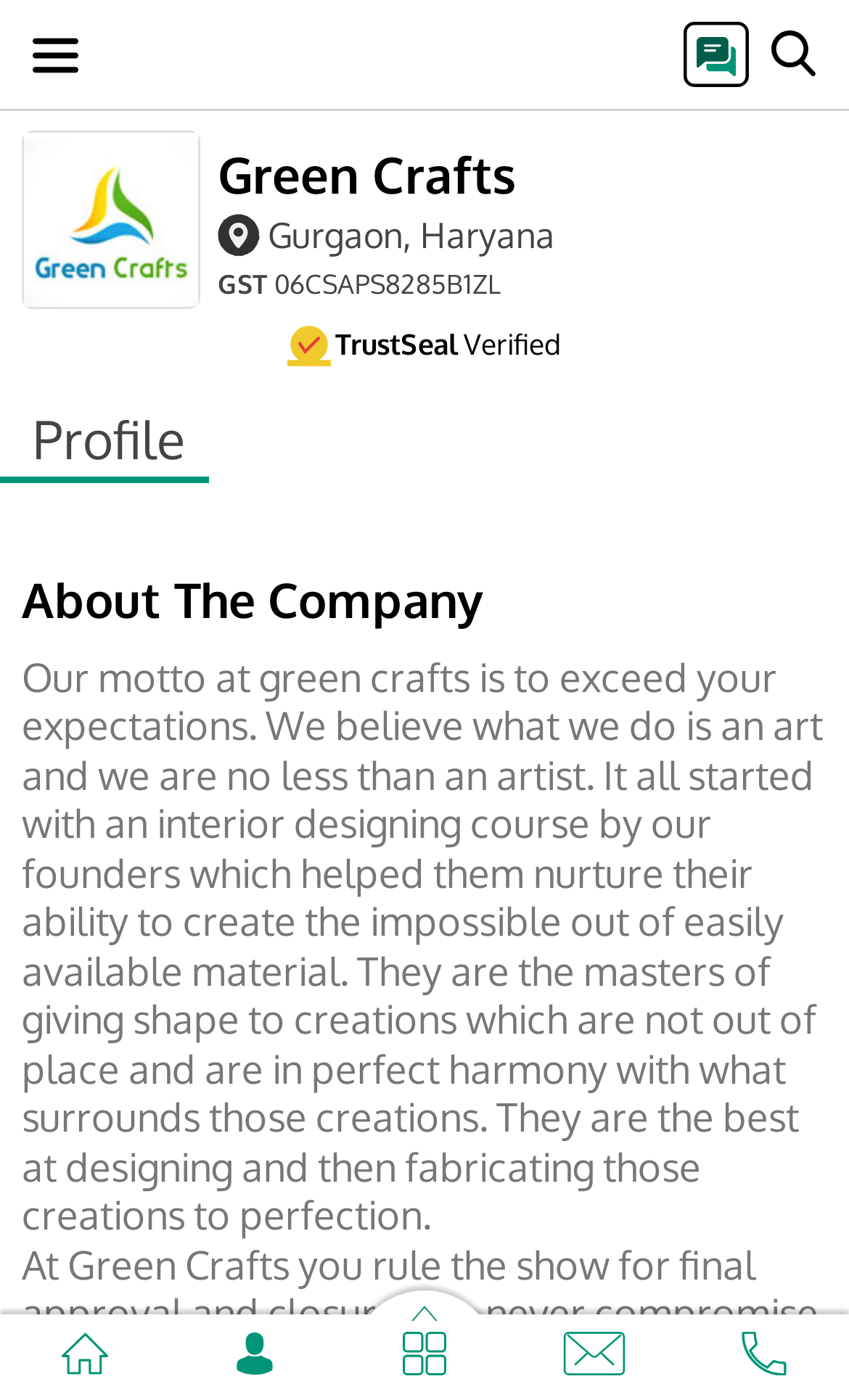What is the GST number of the company?
Ensure your answer is thorough and detailed.

The GST number of the company is mentioned in the static text element with the text '06CSAPS8285B1ZL' which is located near the company name heading.